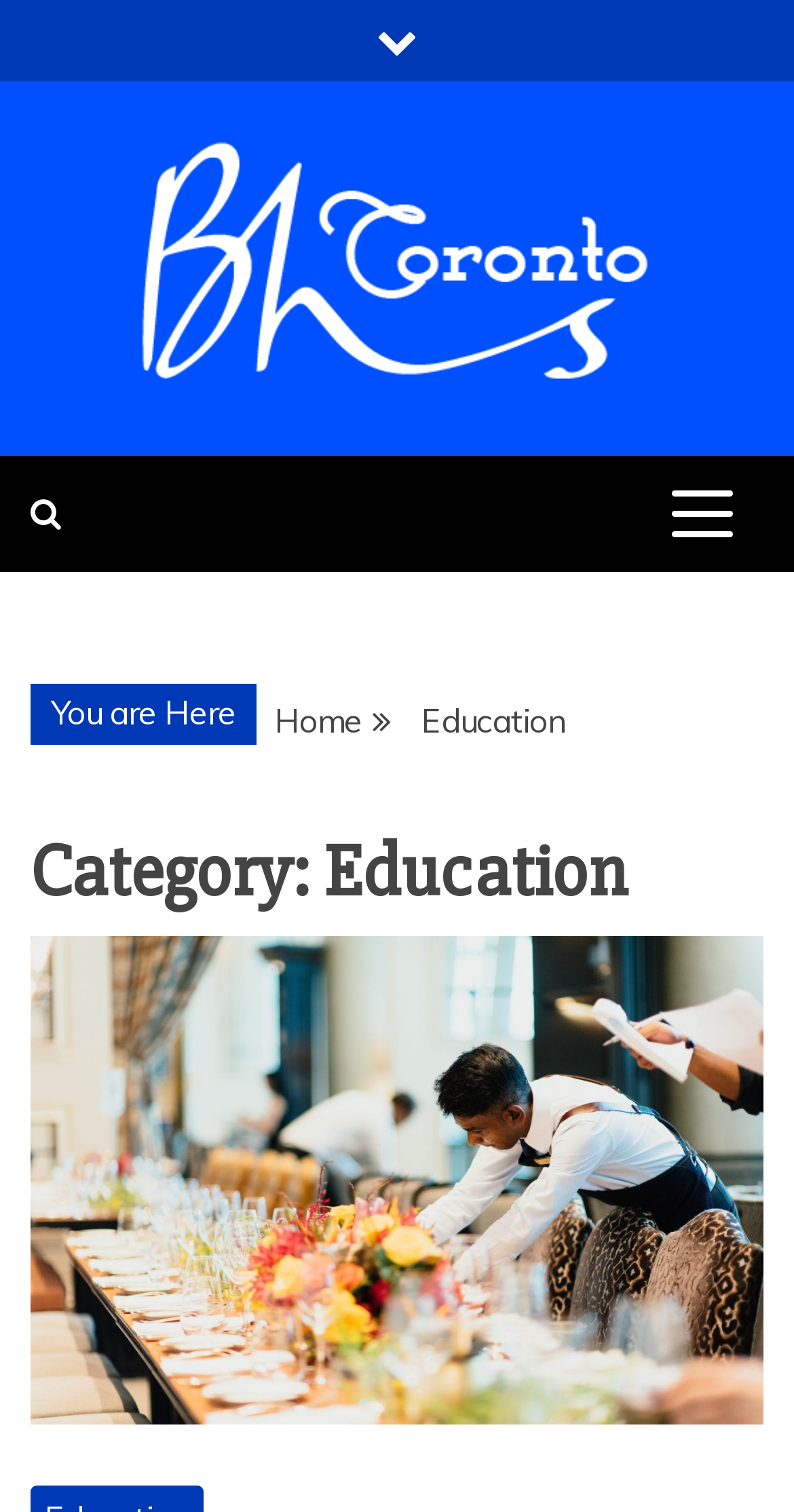Determine the bounding box coordinates (top-left x, top-left y, bottom-right x, bottom-right y) of the UI element described in the following text: News

None